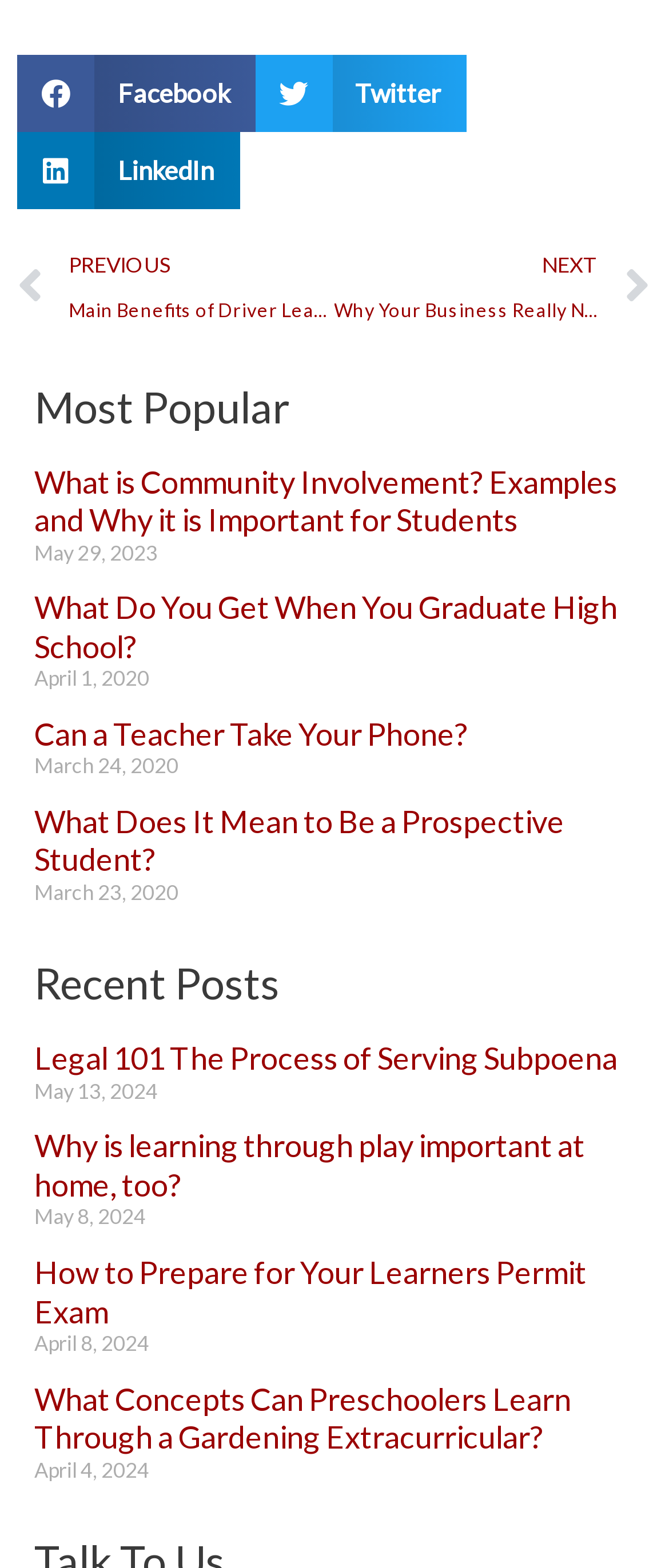Please identify the bounding box coordinates for the region that you need to click to follow this instruction: "Search this website".

None